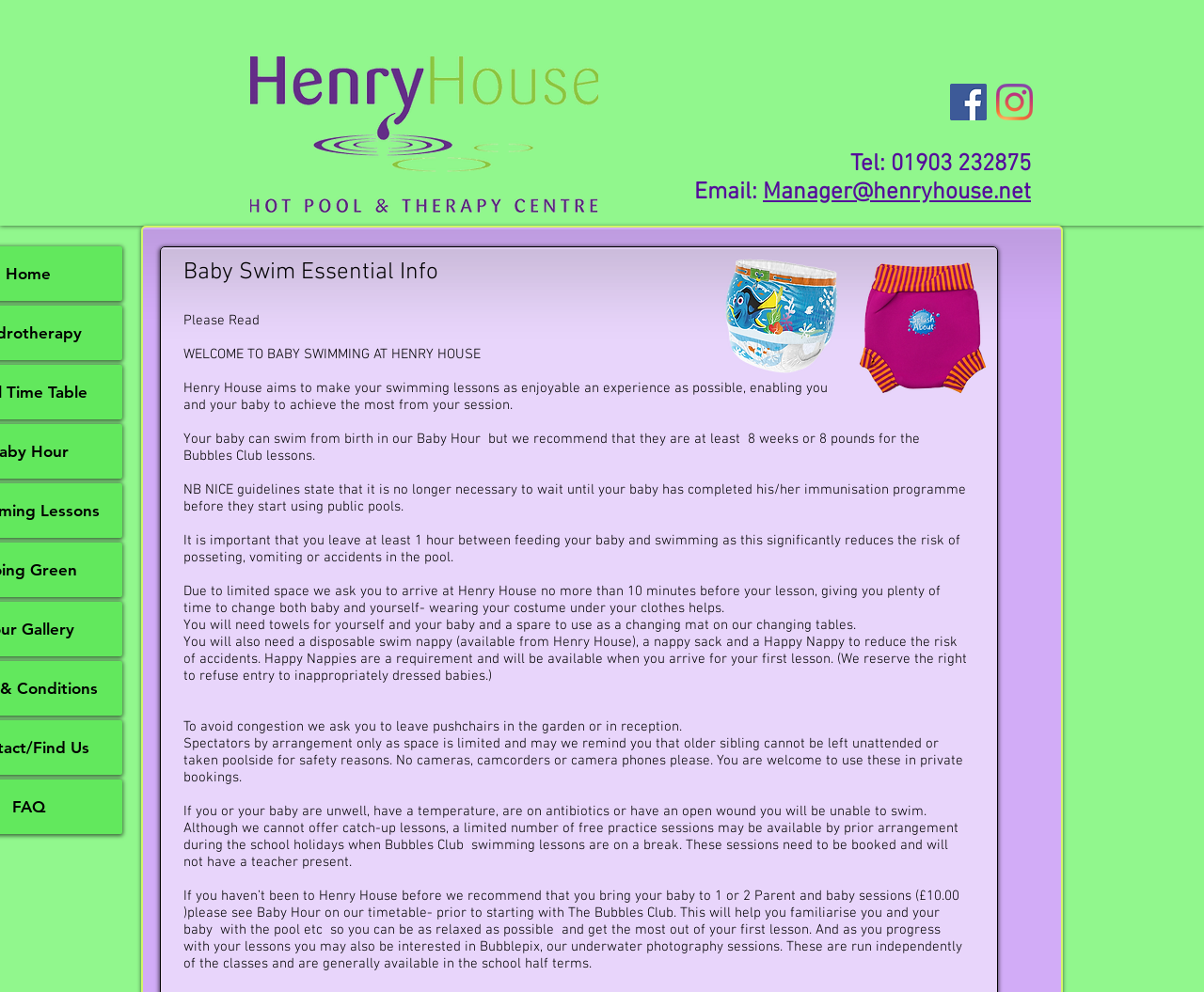Write a detailed summary of the webpage, including text, images, and layout.

The webpage is about Henry House, a pool that offers baby swimming lessons. At the top left corner, there is a logo of Henry House, which is an image of a hydrotherapy pool. On the top right corner, there is a social bar with links to Facebook and Instagram, each represented by an image of the respective social media platform.

Below the social bar, there is a heading with the contact information of Henry House, including a phone number and an email address. The email address is a clickable link.

The main content of the webpage is divided into sections, each with a heading. The first section is about baby swim essential information, which includes a welcome message and an introduction to the swimming lessons offered by Henry House. The text explains that the pool aims to make the swimming lessons enjoyable for both the parent and the baby, enabling them to achieve the most from their session.

The following sections provide more information about the swimming lessons, including the recommended age and weight of the baby, the importance of leaving a gap between feeding and swimming, and the need to arrive at least 10 minutes before the lesson. There are also instructions on what to bring to the lesson, such as towels and a disposable swim nappy.

In the middle of the page, there are two images, one of swim pants and the other of a Happy Nappy, which is a requirement for the swimming lessons.

The webpage also provides information on what to expect during the lessons, including the need to leave pushchairs in the garden or reception, and the prohibition of cameras, camcorders, and camera phones. Additionally, there are rules for spectators and guidelines for what to do if the parent or baby is unwell.

Finally, the webpage offers additional services, such as free practice sessions during school holidays and underwater photography sessions, which can be booked separately.